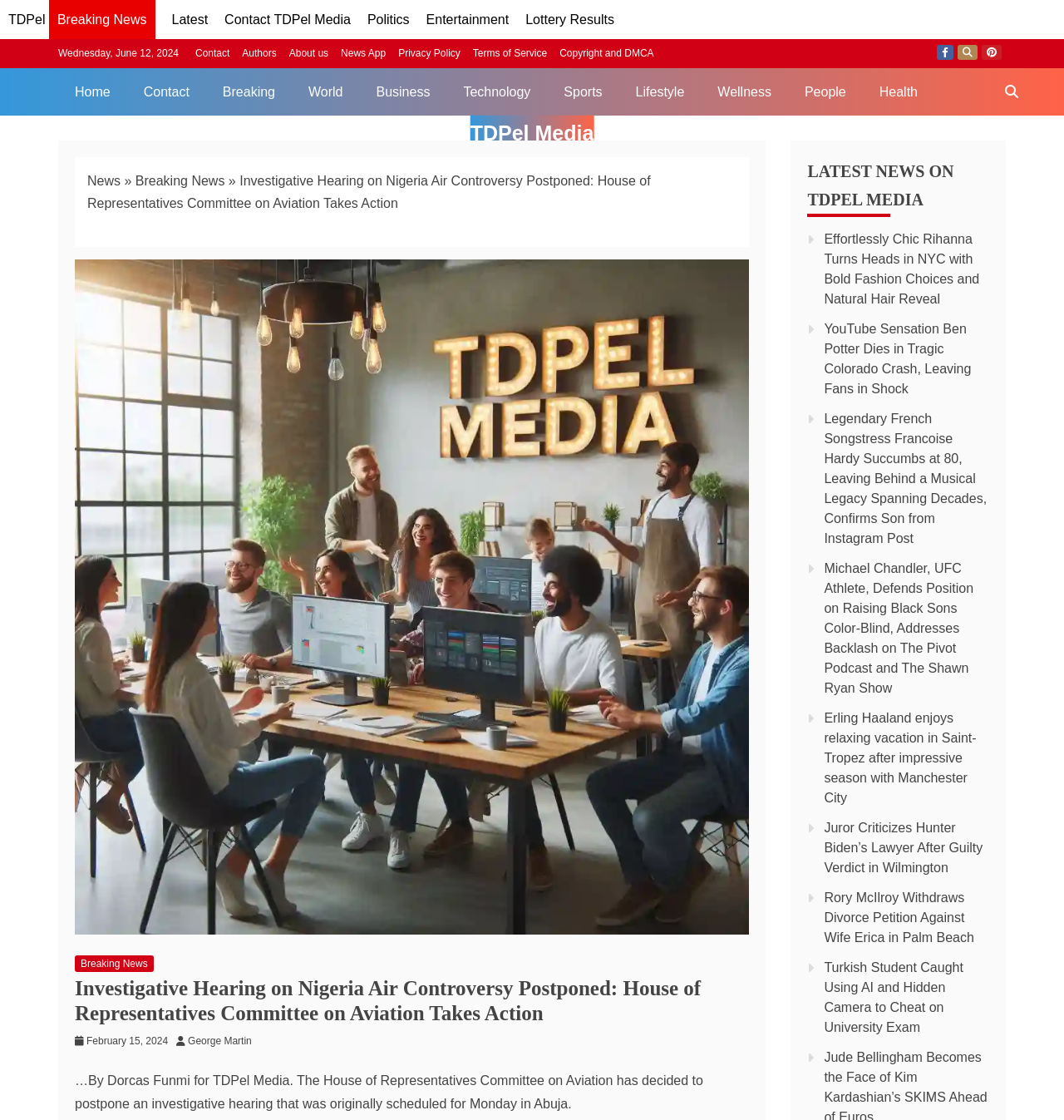Please identify the bounding box coordinates of the region to click in order to complete the given instruction: "Check the 'Breaking News' section". The coordinates should be four float numbers between 0 and 1, i.e., [left, top, right, bottom].

[0.127, 0.155, 0.211, 0.168]